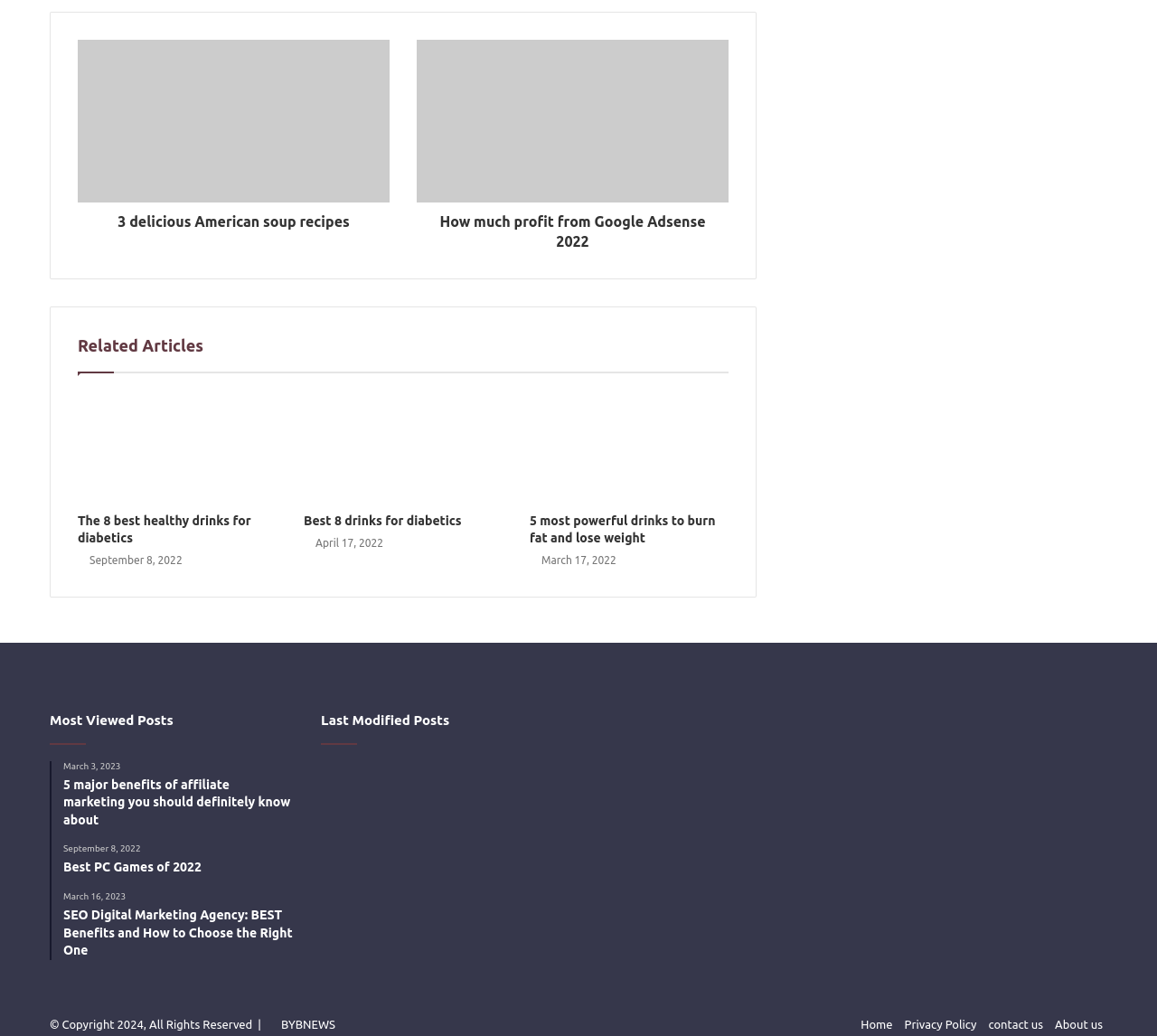What is the section title above the links 'Online Stock Trading: Your Way to Wealth in 2023' and others?
Using the image, respond with a single word or phrase.

Last Modified Posts